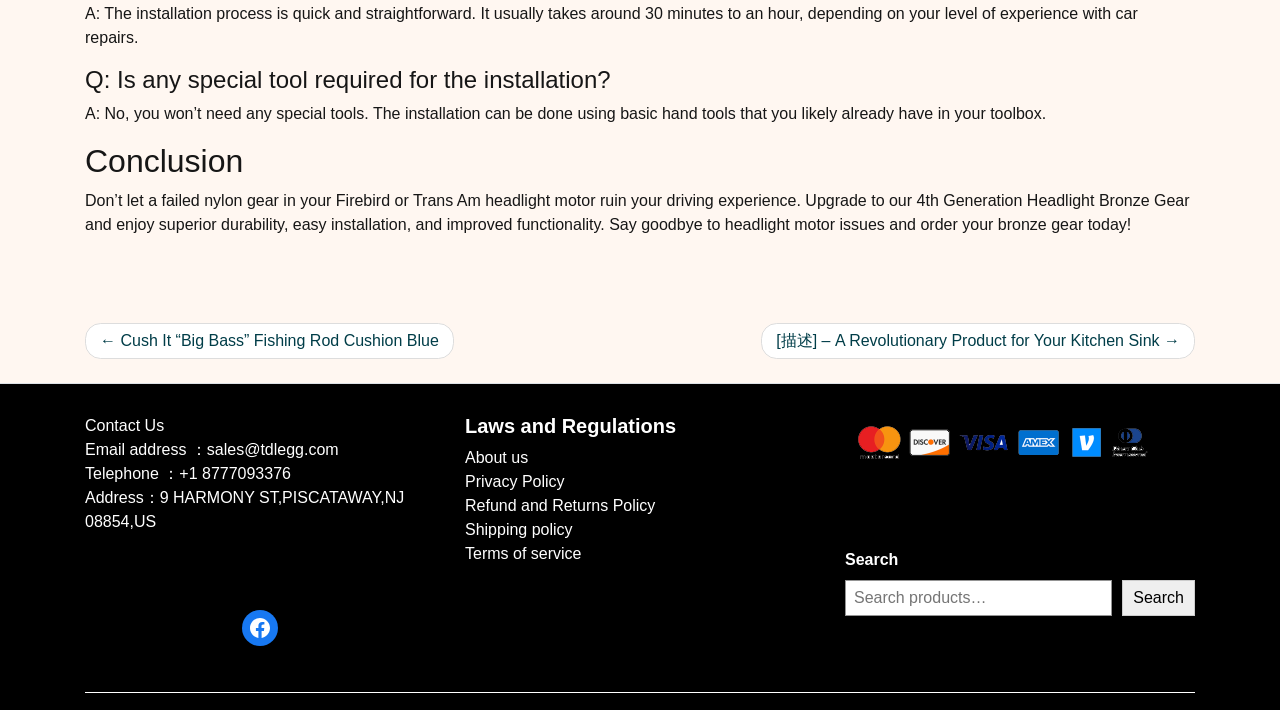Provide a brief response using a word or short phrase to this question:
What social media platform is linked on the webpage?

Facebook